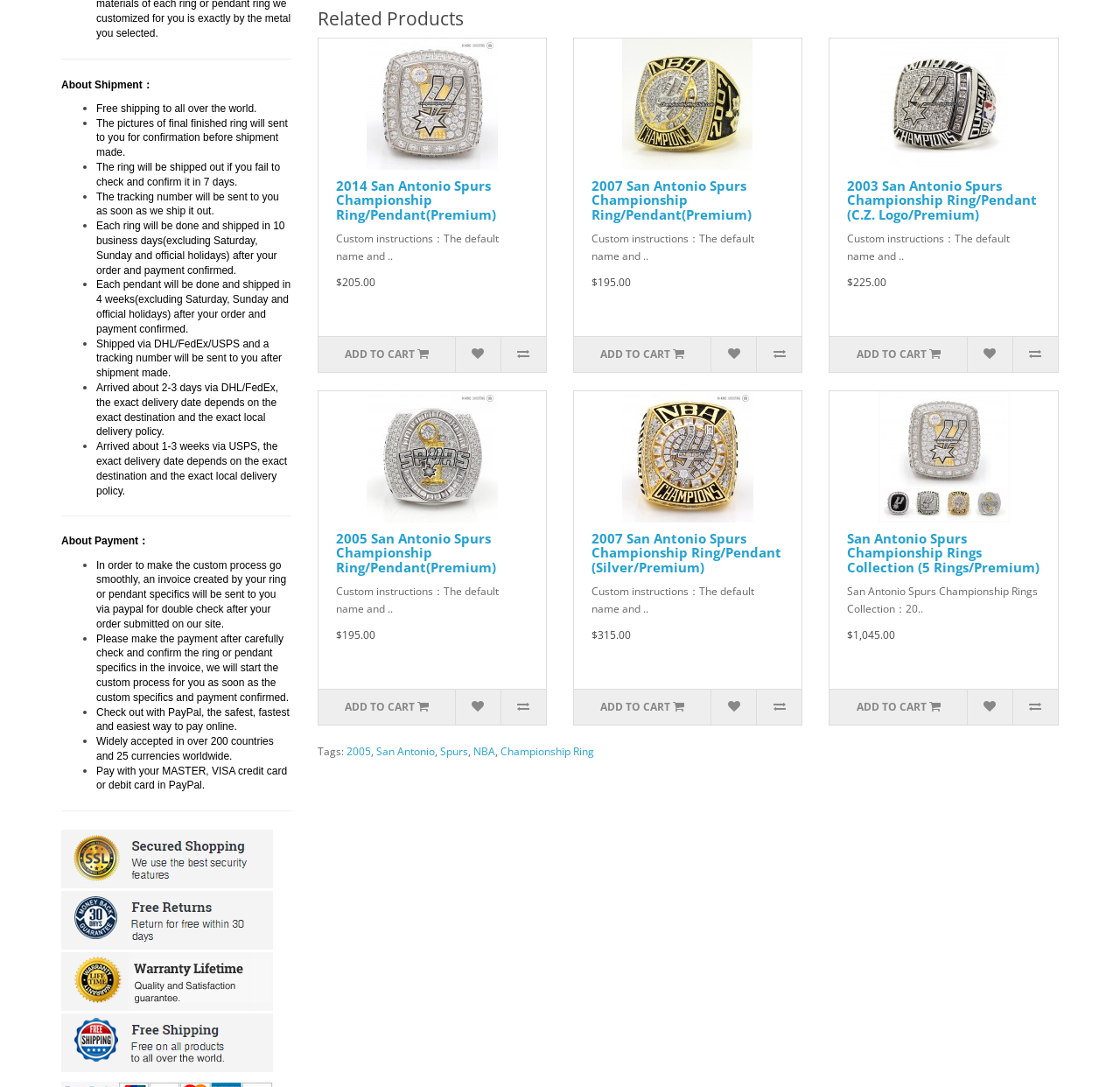Identify the bounding box coordinates necessary to click and complete the given instruction: "View 2005 San Antonio Spurs Championship Ring/Pendant(Premium) details".

[0.284, 0.36, 0.487, 0.481]